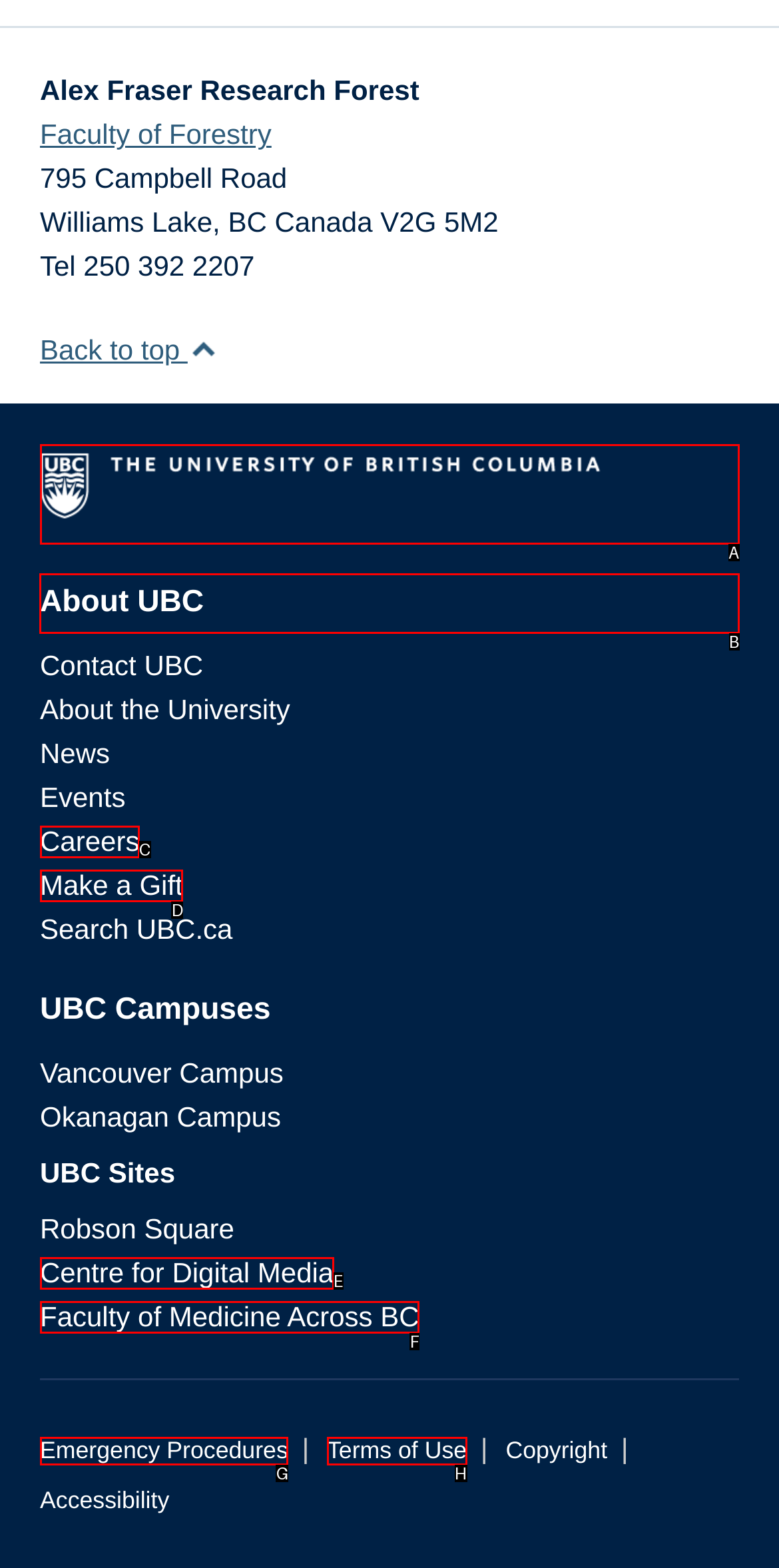Identify the letter of the correct UI element to fulfill the task: view About UBC from the given options in the screenshot.

B